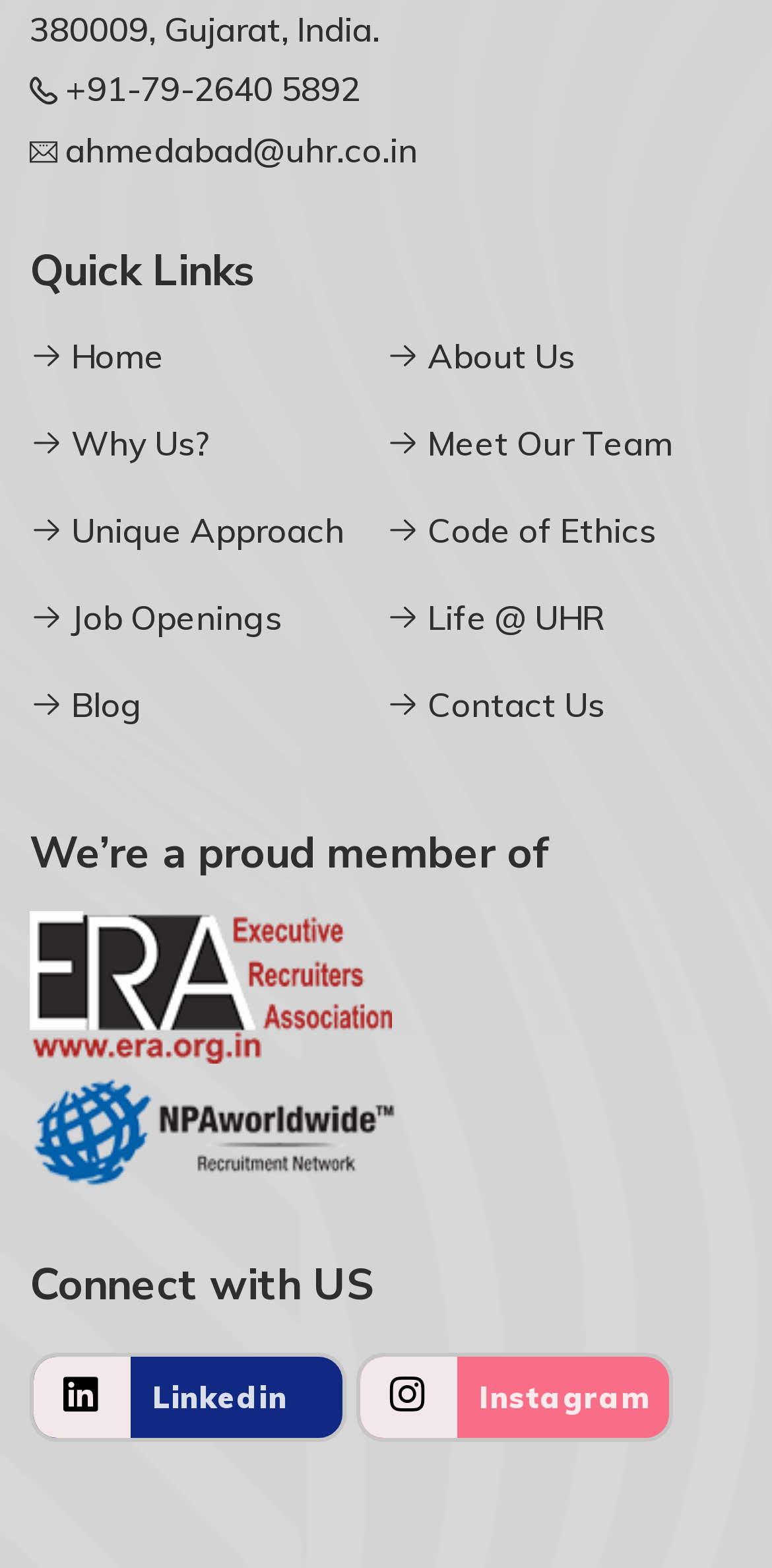Please determine the bounding box of the UI element that matches this description: Job Openings. The coordinates should be given as (top-left x, top-left y, bottom-right x, bottom-right y), with all values between 0 and 1.

[0.038, 0.376, 0.364, 0.412]